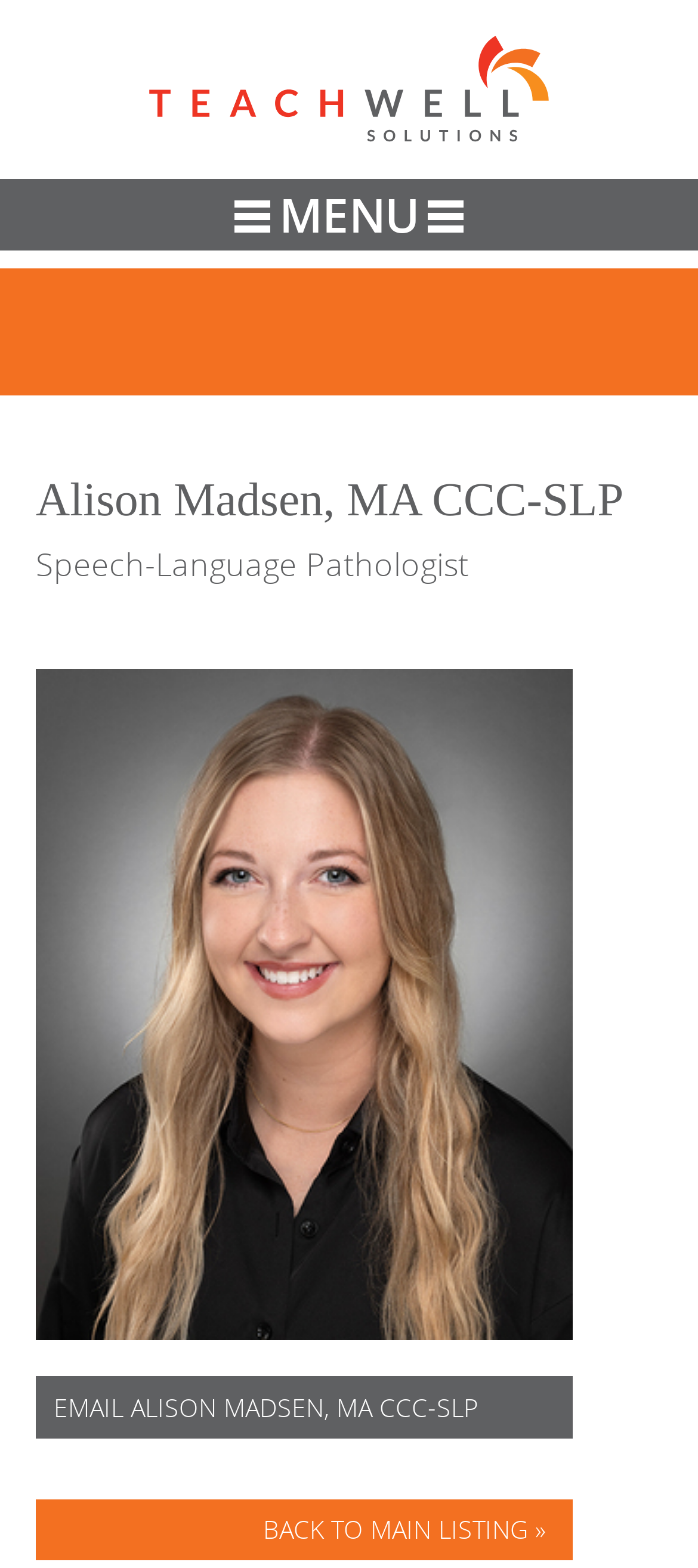Extract the bounding box coordinates for the described element: "Menu". The coordinates should be represented as four float numbers between 0 and 1: [left, top, right, bottom].

None